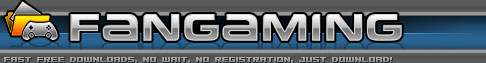Answer the following query with a single word or phrase:
What is written below the name 'Fan Gaming'?

Tagline